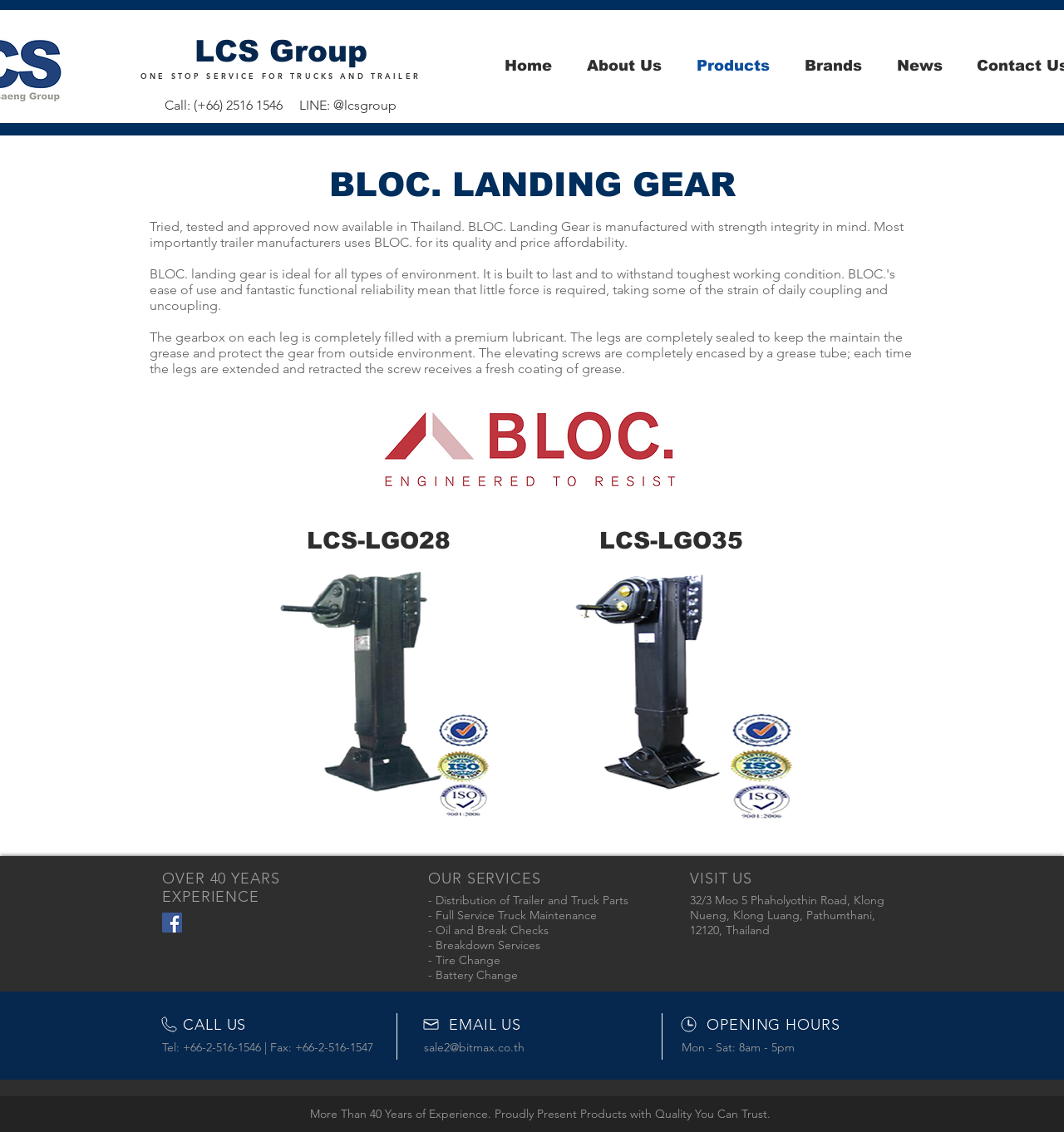What is the phone number to contact LCS Group?
Please provide a single word or phrase as your answer based on the image.

+66-2-516-1546